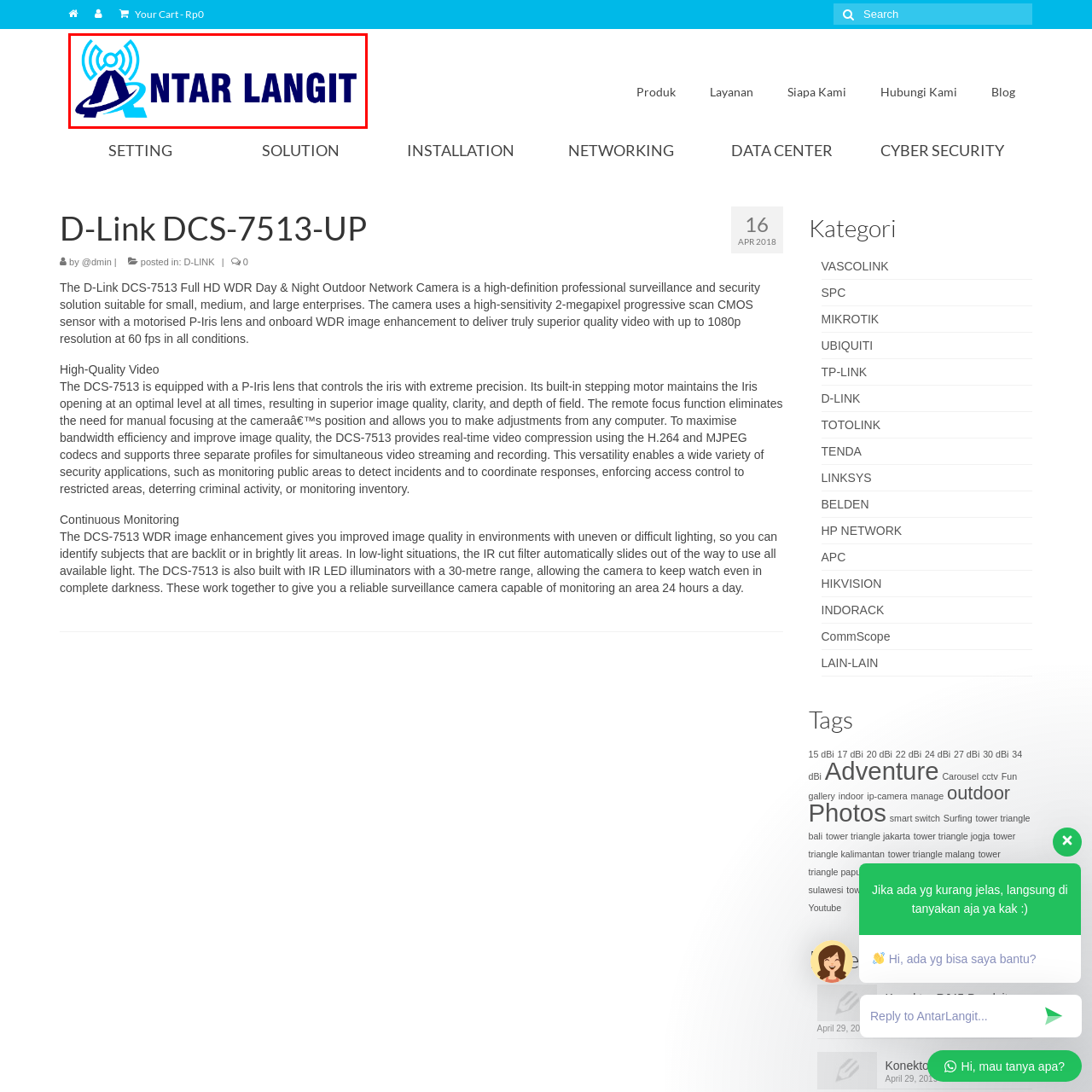Generate a detailed explanation of the image that is highlighted by the red box.

The image features the logo of "CV.Antar Langit," a company known for providing innovative technology solutions. The design incorporates a modern, stylized representation of wireless signal waves in blue, alongside the bold lettering of the company name. The combination of colors and graphics reflects a contemporary and tech-savvy brand identity, aimed at conveying reliability and advanced technology. This logo likely serves to promote their offerings, which may range from networking products to other tech-related services, emphasizing their role in connecting and enhancing communication for various users.